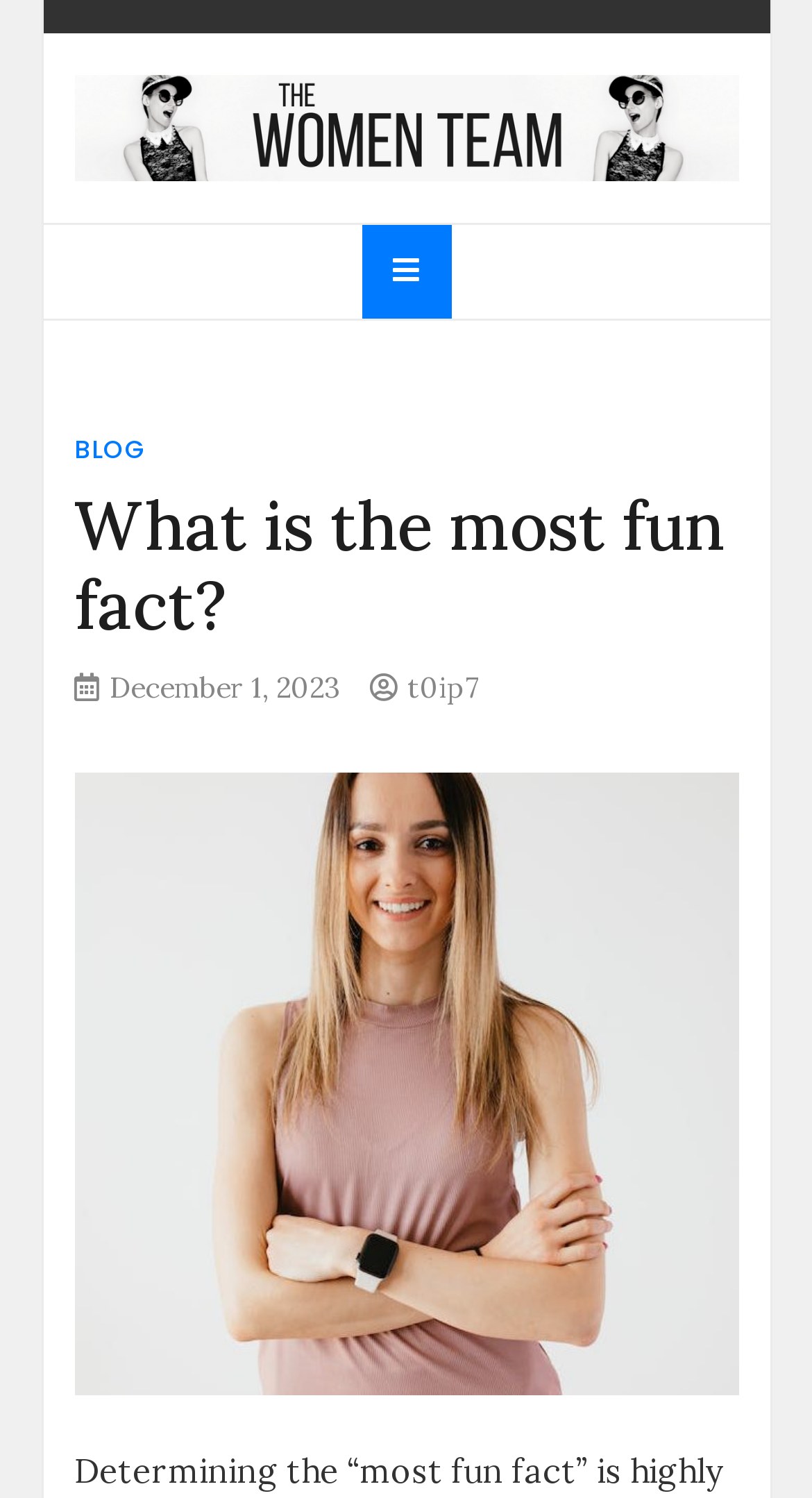Please analyze the image and provide a thorough answer to the question:
What is the purpose of the button?

The button with the icon '' is associated with the primary menu, as indicated by the 'controls' attribute. This suggests that the button is used to open or expand the primary menu, allowing users to access additional options or features.